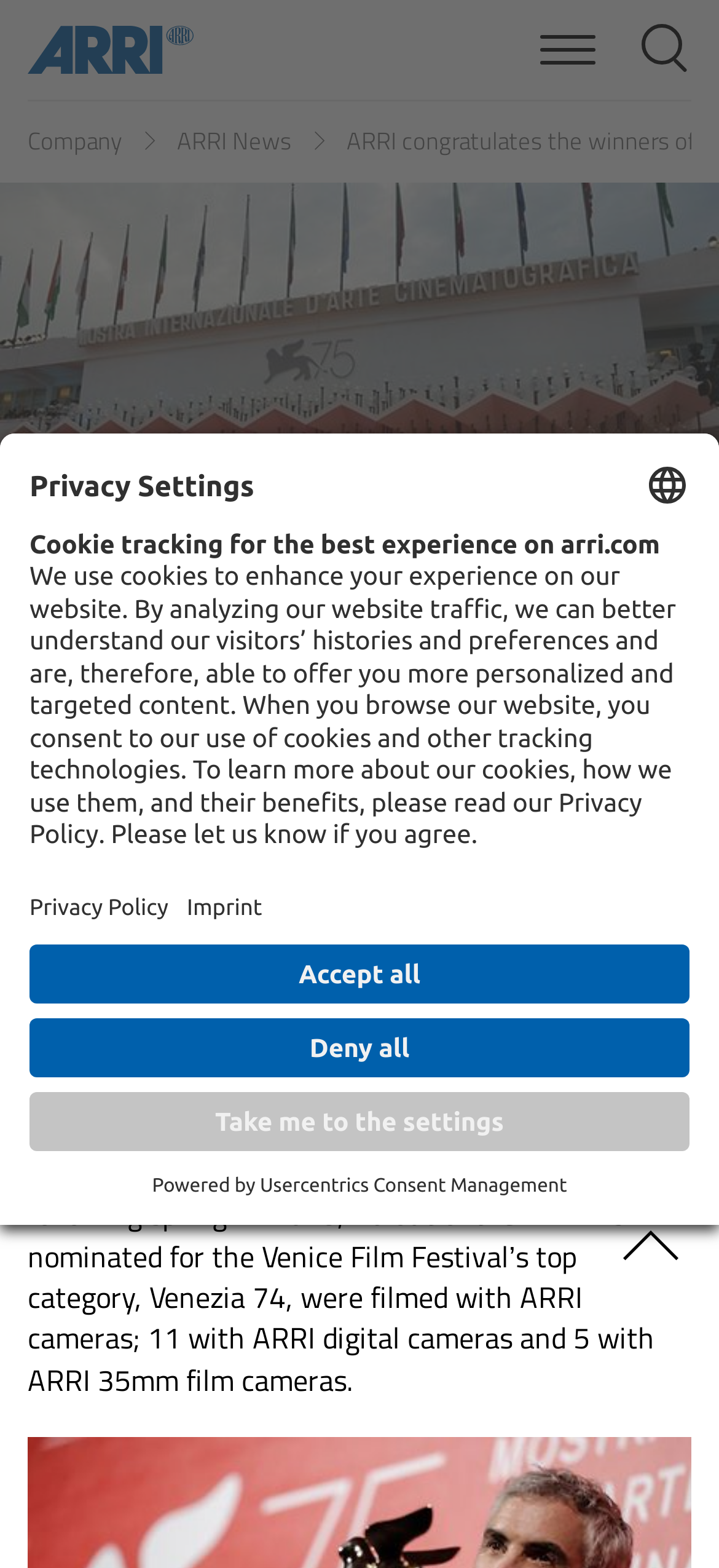Provide a thorough description of the webpage you see.

The webpage is about ARRI congratulating the winners of the 2018 Venice Film Festival. At the top, there is a language menu with options to switch to different languages, including ES, FR, ID, IT, and JP. Next to the language menu, there is a link to the ARRI Group and an image of the ARRI Group logo.

Below the language menu, there is a breadcrumb navigation with links to the company and ARRI News. On the left side of the page, there is a large image, likely a teaser image related to the Venice Film Festival.

The main content of the page starts with a heading that congratulates the winners of the 2018 Venice Film Festival. Below the heading, there is a paragraph of text that describes the festival and ARRI's presence at the event. The text mentions that 16 out of 21 films nominated for the top category were filmed with ARRI cameras.

Following the paragraph, there is a link to a section about camera systems, which includes links to overview, live cameras, and cine cameras. The cine cameras section has links to different types of cameras, including ALEXA 35, ALEXA Mini LF, and AMIRA.

On the right side of the page, there is a button to open privacy settings, which leads to a dialog box with a heading "Privacy Settings". The dialog box explains how the website uses cookies to enhance the user experience and provides options to select language, read the privacy policy, and adjust cookie settings.

At the bottom of the page, there is a section with links to open the privacy policy, imprint, and more information. There are also buttons to deny or accept all cookies. Finally, there is a powered-by statement with a link to Usercentrics Consent Management.